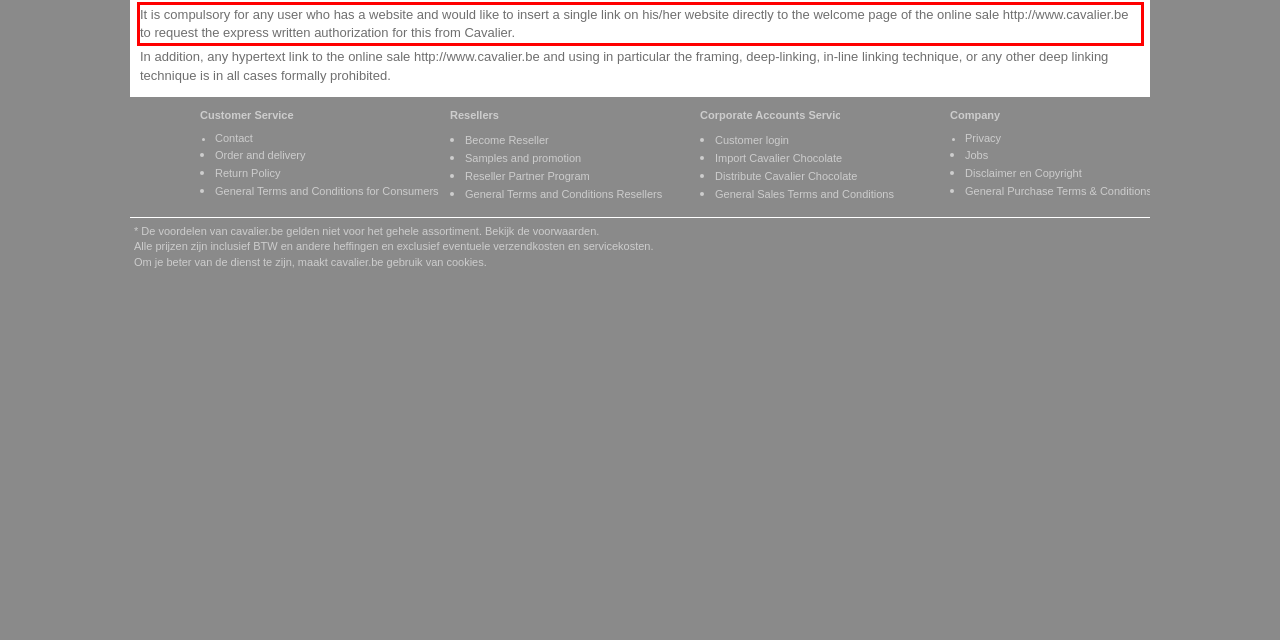You have a screenshot of a webpage with a UI element highlighted by a red bounding box. Use OCR to obtain the text within this highlighted area.

It is compulsory for any user who has a website and would like to insert a single link on his/her website directly to the welcome page of the online sale http://www.cavalier.be to request the express written authorization for this from Cavalier.